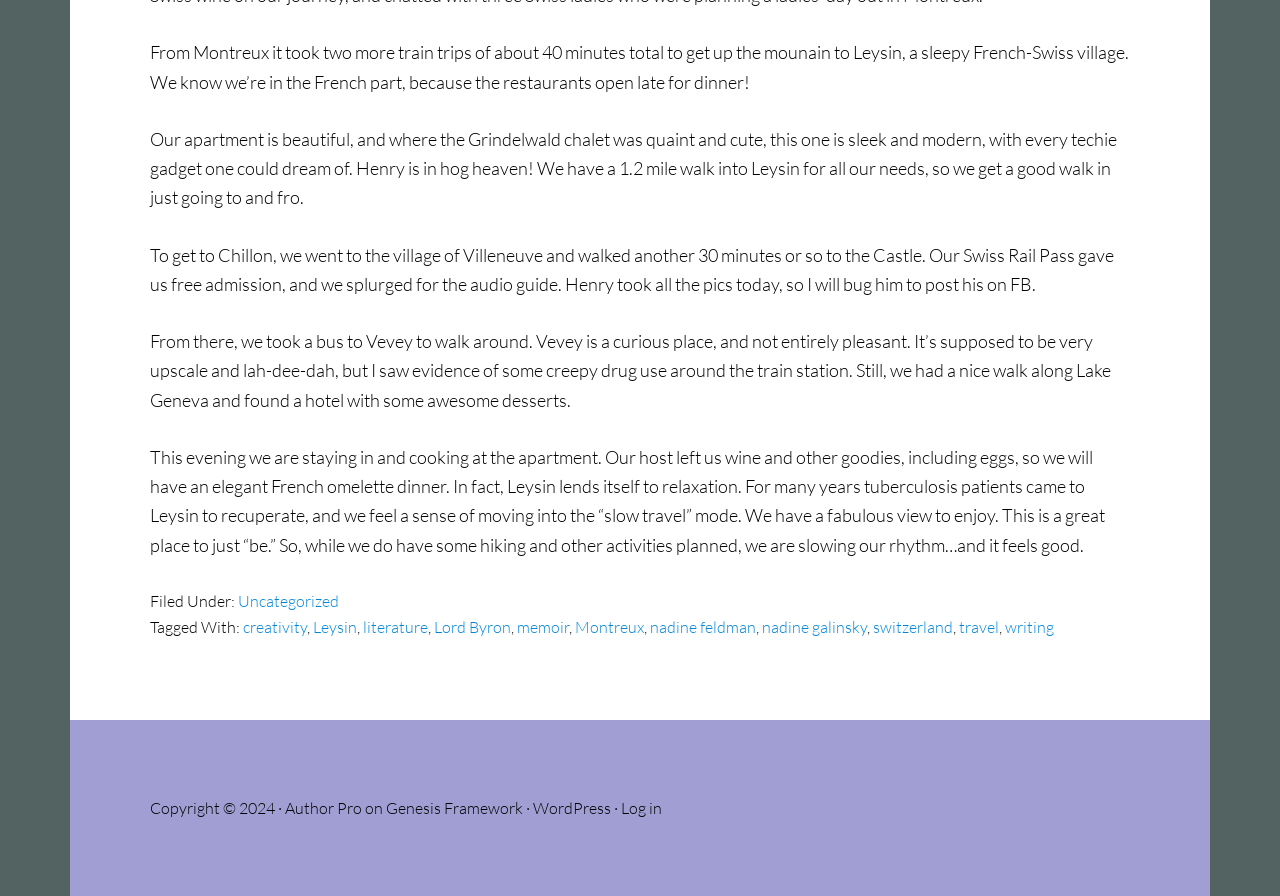Please determine the bounding box coordinates of the element to click in order to execute the following instruction: "Click on the 'Leysin' link". The coordinates should be four float numbers between 0 and 1, specified as [left, top, right, bottom].

[0.245, 0.689, 0.279, 0.711]